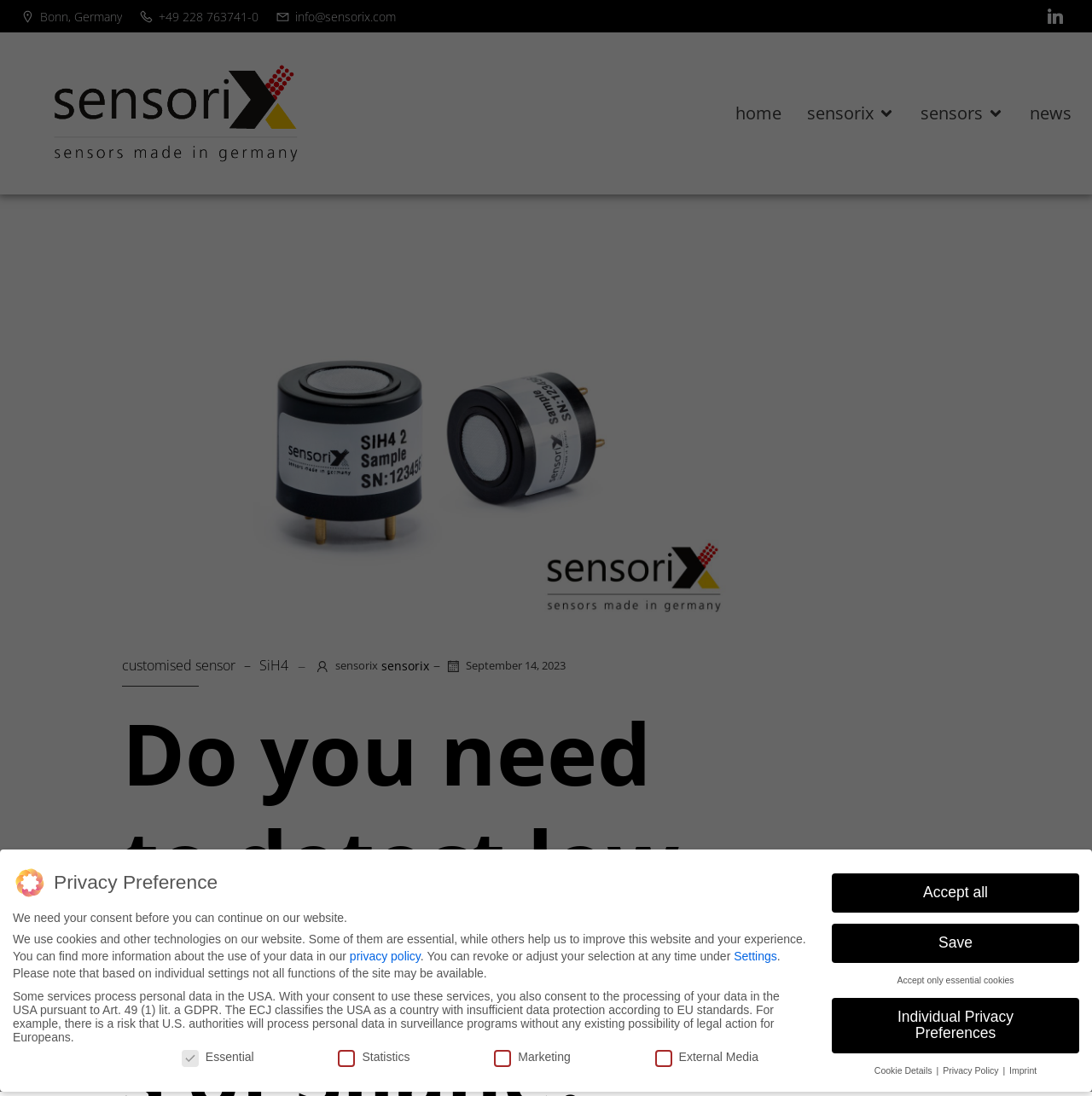Based on the image, provide a detailed response to the question:
What is the format of the phone number?

The phone number is in the format of '+49 228 763741-0', which is a common format for phone numbers in Germany. This can be found in the top-right corner of the webpage, next to the company's address.